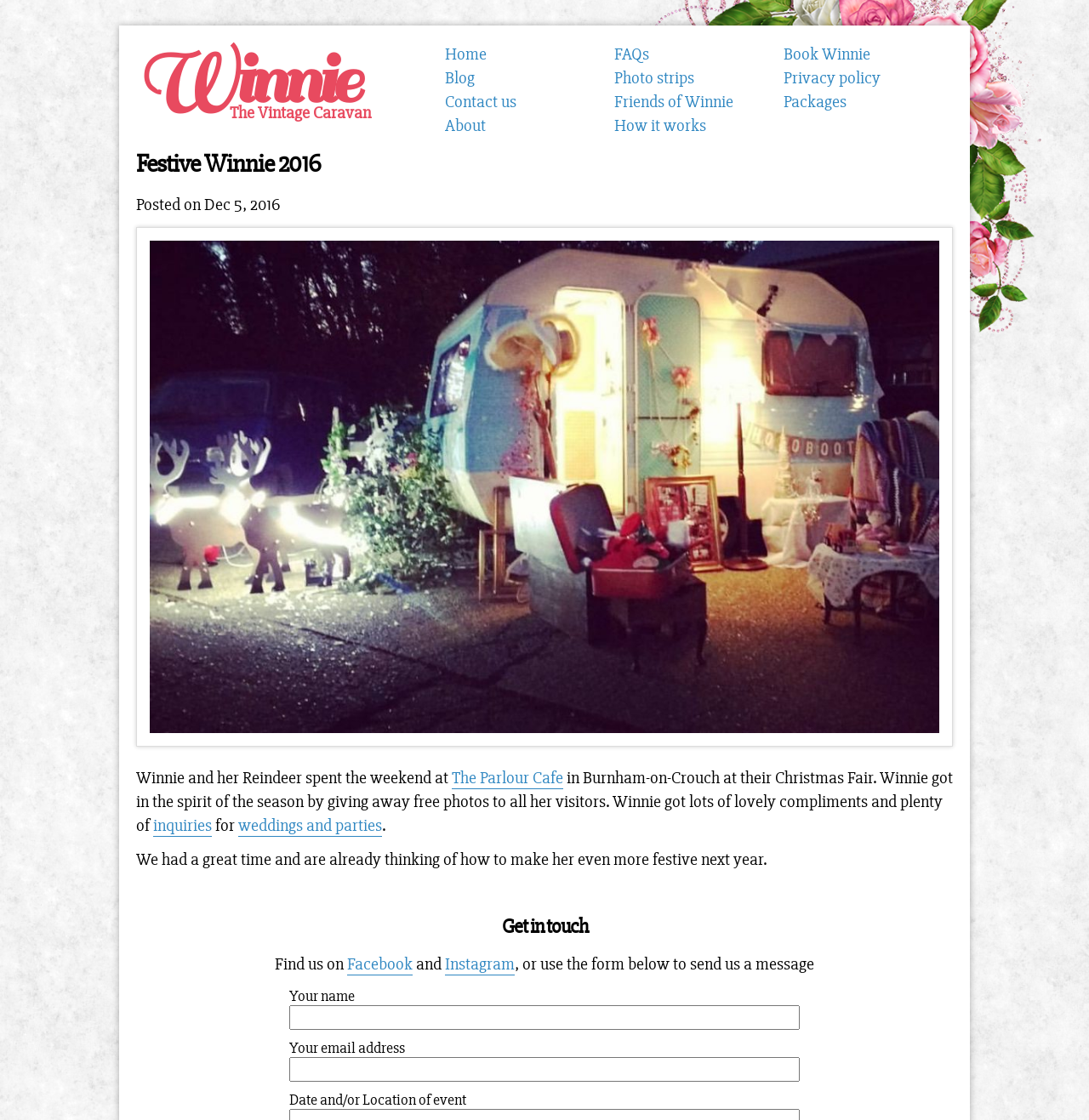Identify the bounding box coordinates of the section that should be clicked to achieve the task described: "Click on 'The Parlour Cafe'".

[0.415, 0.685, 0.517, 0.705]